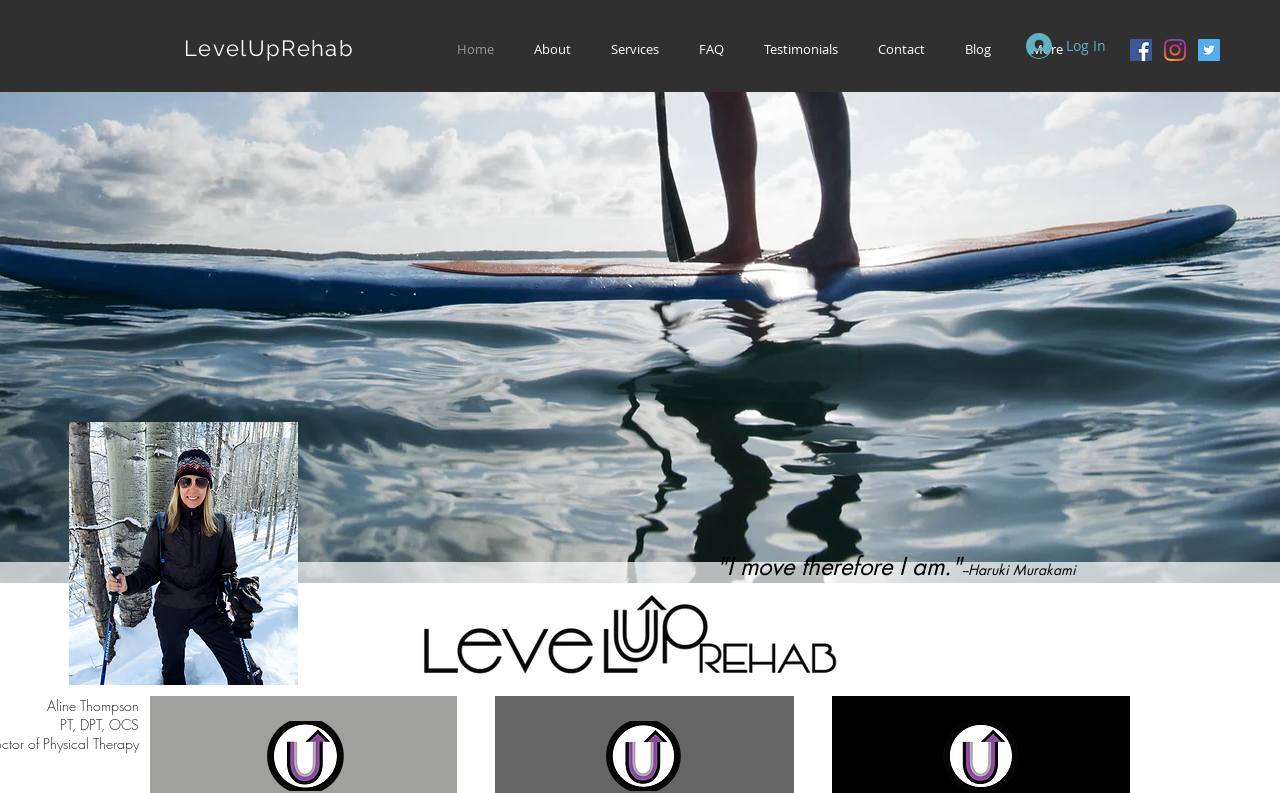Please identify the bounding box coordinates of the area I need to click to accomplish the following instruction: "Click on the 'Log In' button".

[0.791, 0.033, 0.875, 0.081]